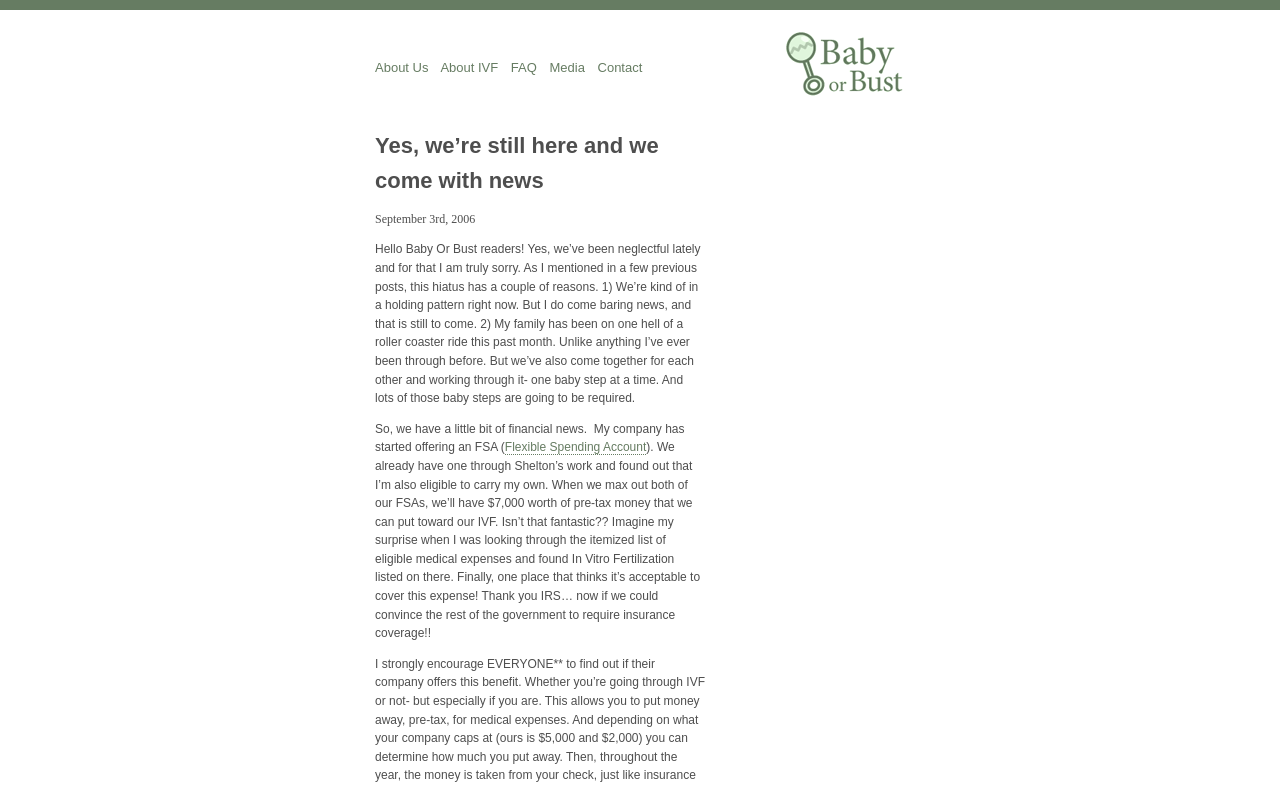What is the date mentioned in the blog post?
Based on the image, provide a one-word or brief-phrase response.

September 3rd, 2006